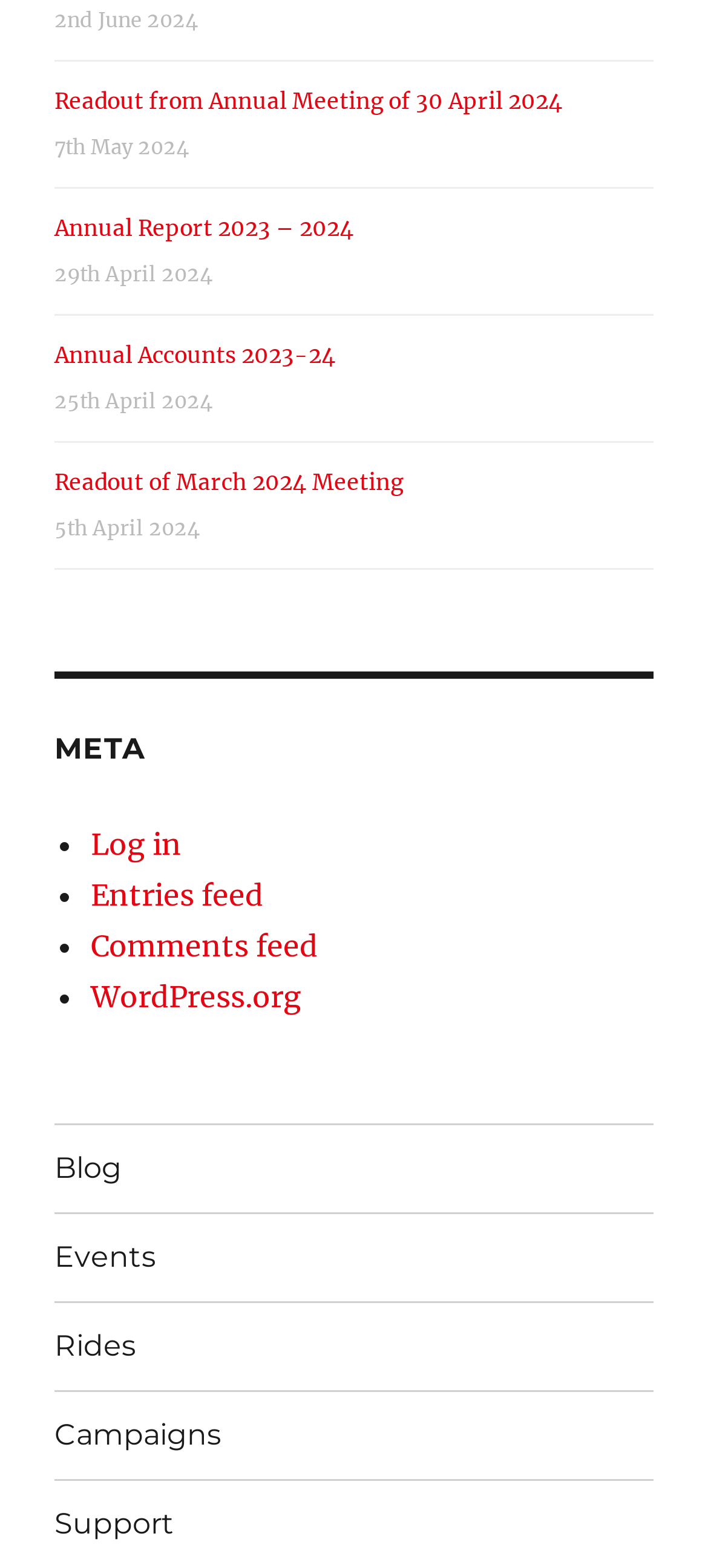Identify the bounding box coordinates of the clickable region necessary to fulfill the following instruction: "View Readout from Annual Meeting of 30 April 2024". The bounding box coordinates should be four float numbers between 0 and 1, i.e., [left, top, right, bottom].

[0.077, 0.055, 0.795, 0.072]